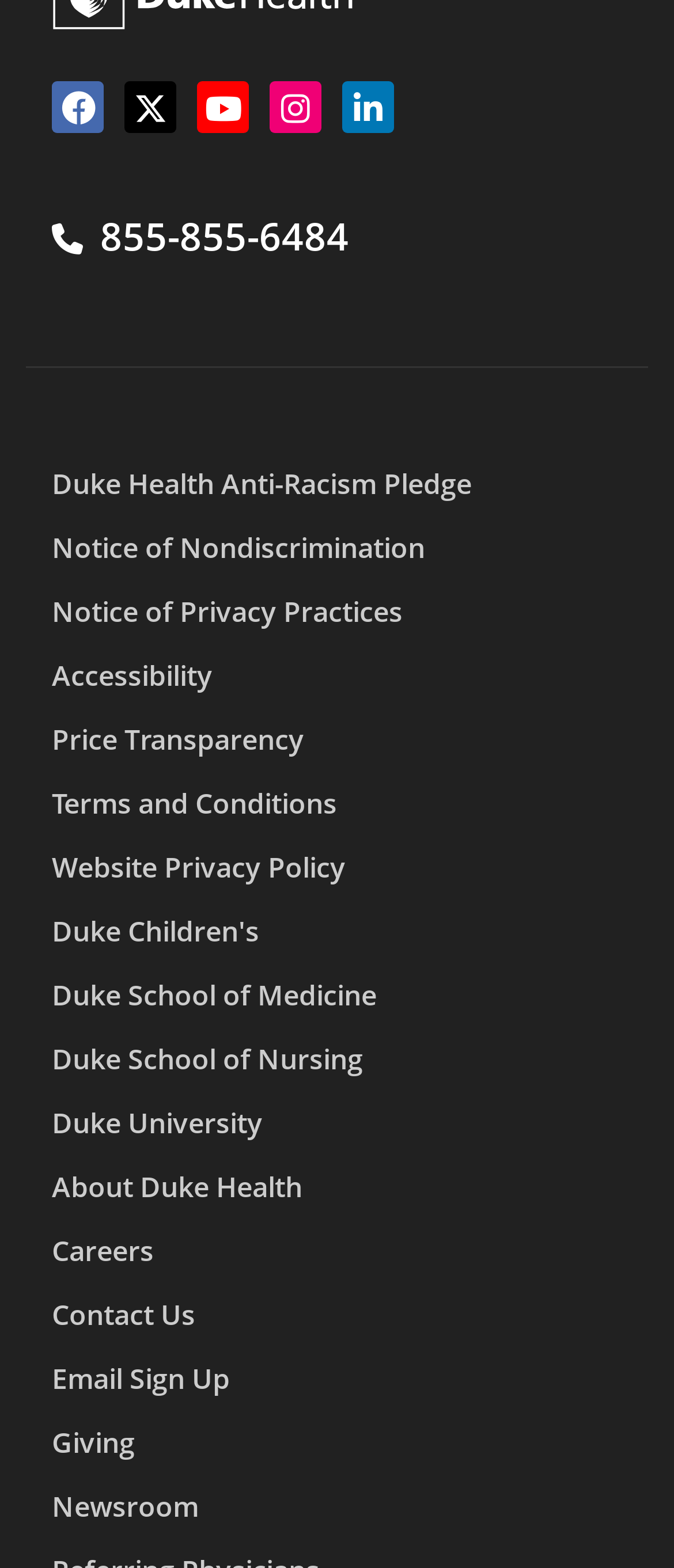Highlight the bounding box coordinates of the element that should be clicked to carry out the following instruction: "visit Facebook". The coordinates must be given as four float numbers ranging from 0 to 1, i.e., [left, top, right, bottom].

[0.077, 0.052, 0.154, 0.085]